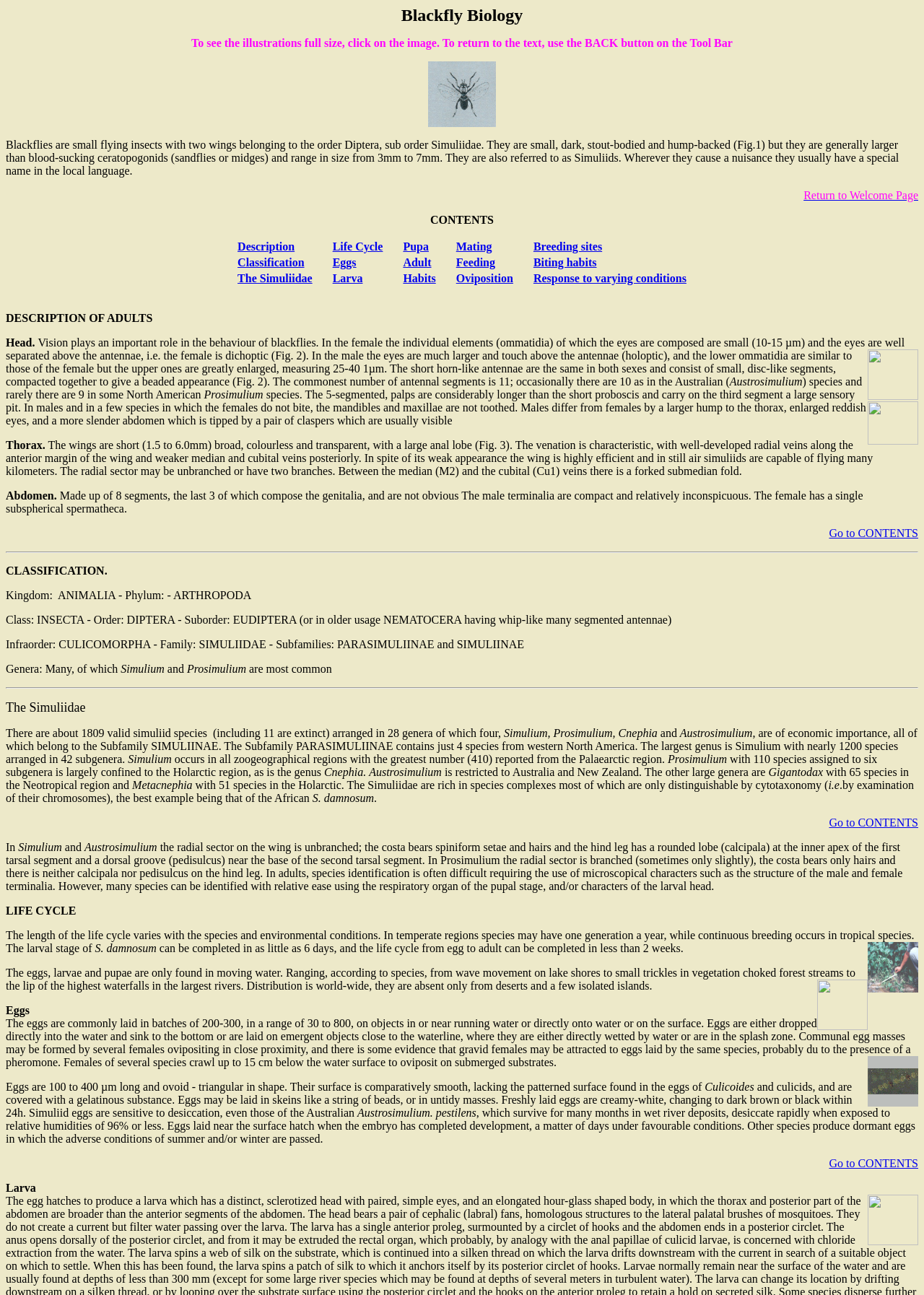Use a single word or phrase to answer the question: What is the order of blackflies?

Diptera